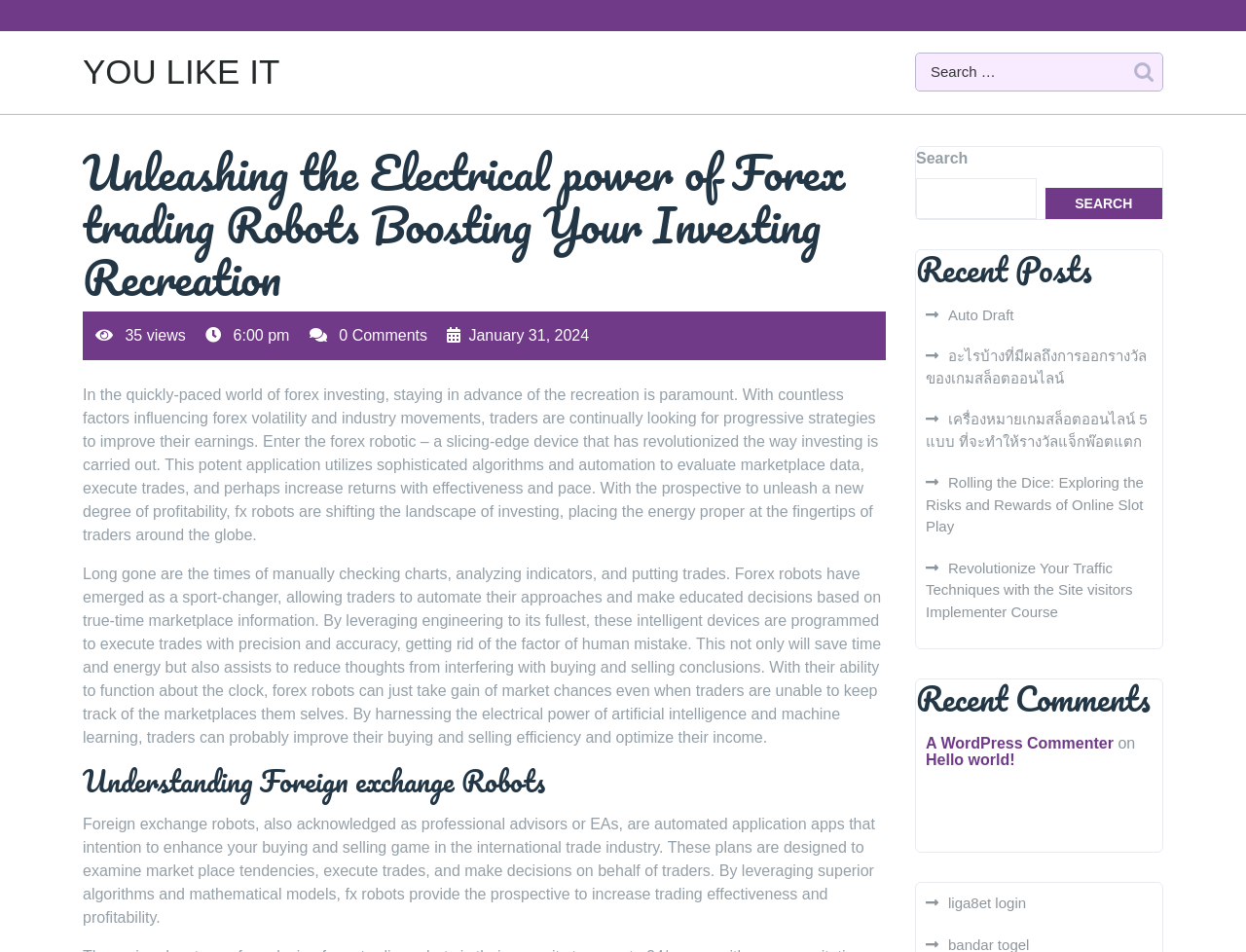Give a detailed account of the webpage's layout and content.

This webpage is about Forex trading robots and their benefits in the investing game. At the top, there is a link "YOU LIKE IT" and a search box with a "Search" button next to it. Below this, there is a header section with a title "Unleashing the Electrical power of Forex trading Robots Boosting Your Investing Recreation" and some metadata, including the number of views, time, comments, and date.

The main content of the page is divided into two sections. The first section explains the benefits of Forex robots, which can analyze market data, execute trades, and potentially increase returns with efficiency and speed. This section is further divided into two paragraphs, with the first one describing how Forex robots can automate trading approaches and make informed decisions based on real-time market information, and the second one explaining how they can save time and energy and reduce emotions from interfering with trading decisions.

The second section is titled "Understanding Foreign exchange Robots" and provides more information about what Forex robots are and how they work. This section is a single paragraph that explains that Forex robots are automated software applications that aim to enhance trading in the international trade industry.

On the right side of the page, there is a search box with a "SEARCH" button, followed by a "Recent Posts" section that lists five links to recent articles. Below this, there is a "Recent Comments" section that lists one comment with a link to the commenter's name and the title of the commented article.

At the bottom of the page, there is a footer section with a link to "liga8et login" and a comment section with a link to the commenter's name and the title of the commented article.